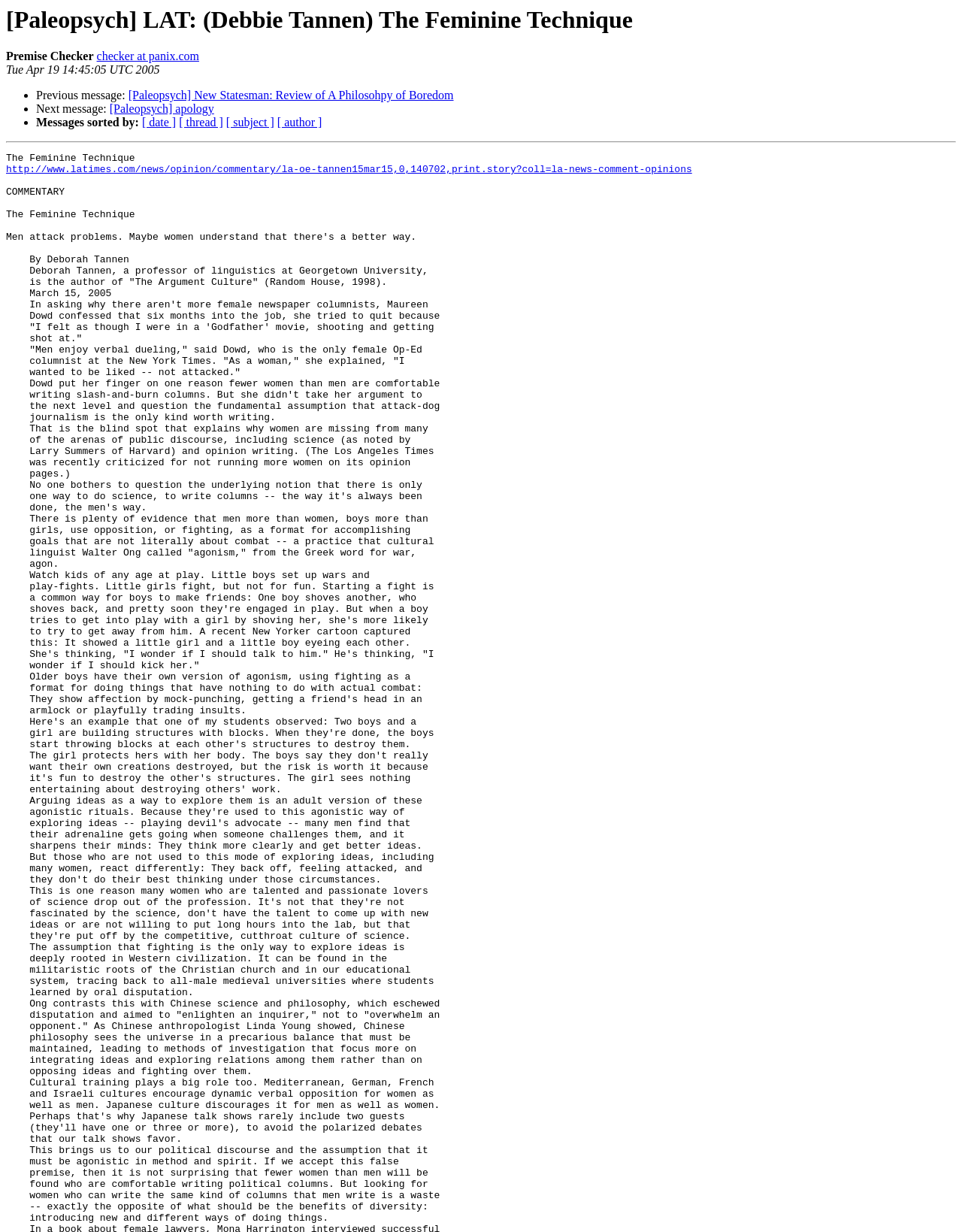What is the title or heading displayed on the webpage?

[Paleopsych] LAT: (Debbie Tannen) The Feminine Technique